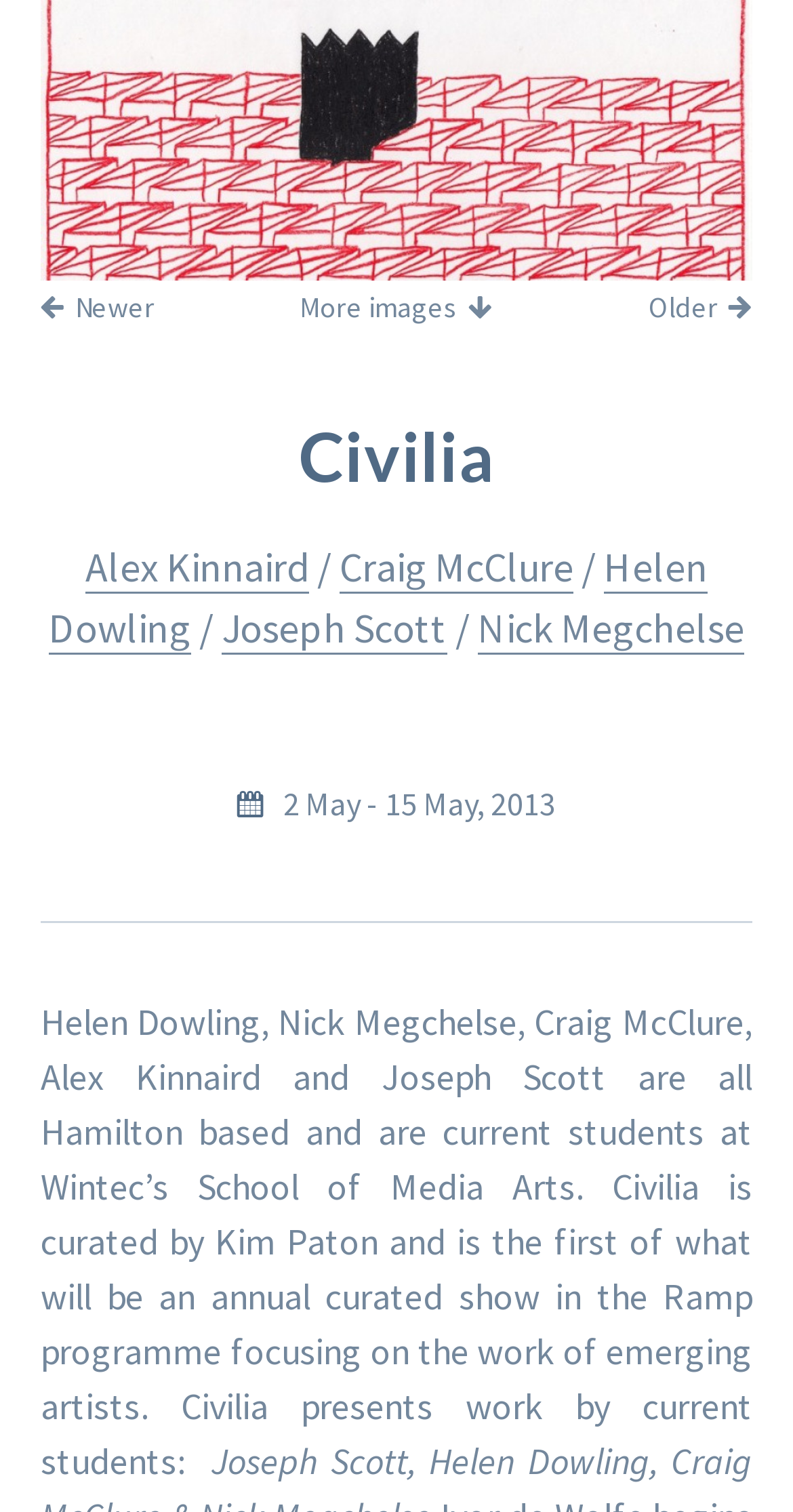Determine the bounding box coordinates for the clickable element to execute this instruction: "Click on the 'Banner' link". Provide the coordinates as four float numbers between 0 and 1, i.e., [left, top, right, bottom].

None